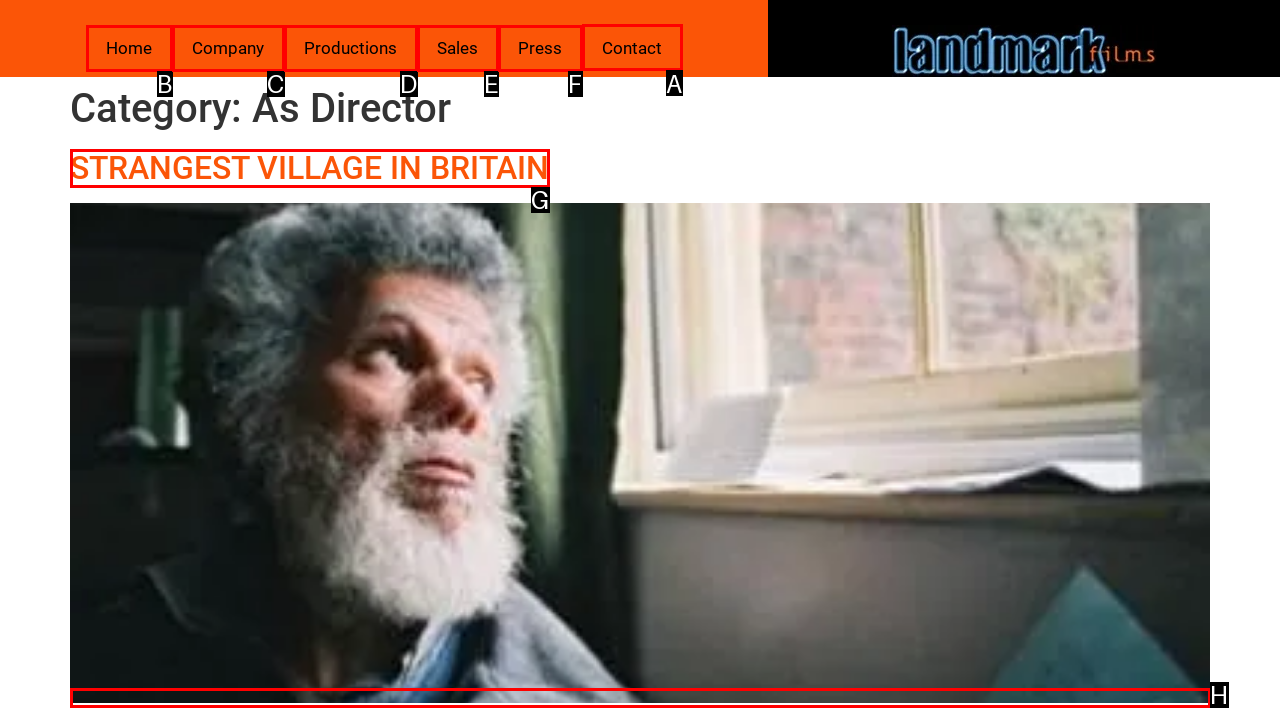Determine the letter of the UI element that will complete the task: Read the Evidence Viewpoint blog
Reply with the corresponding letter.

None